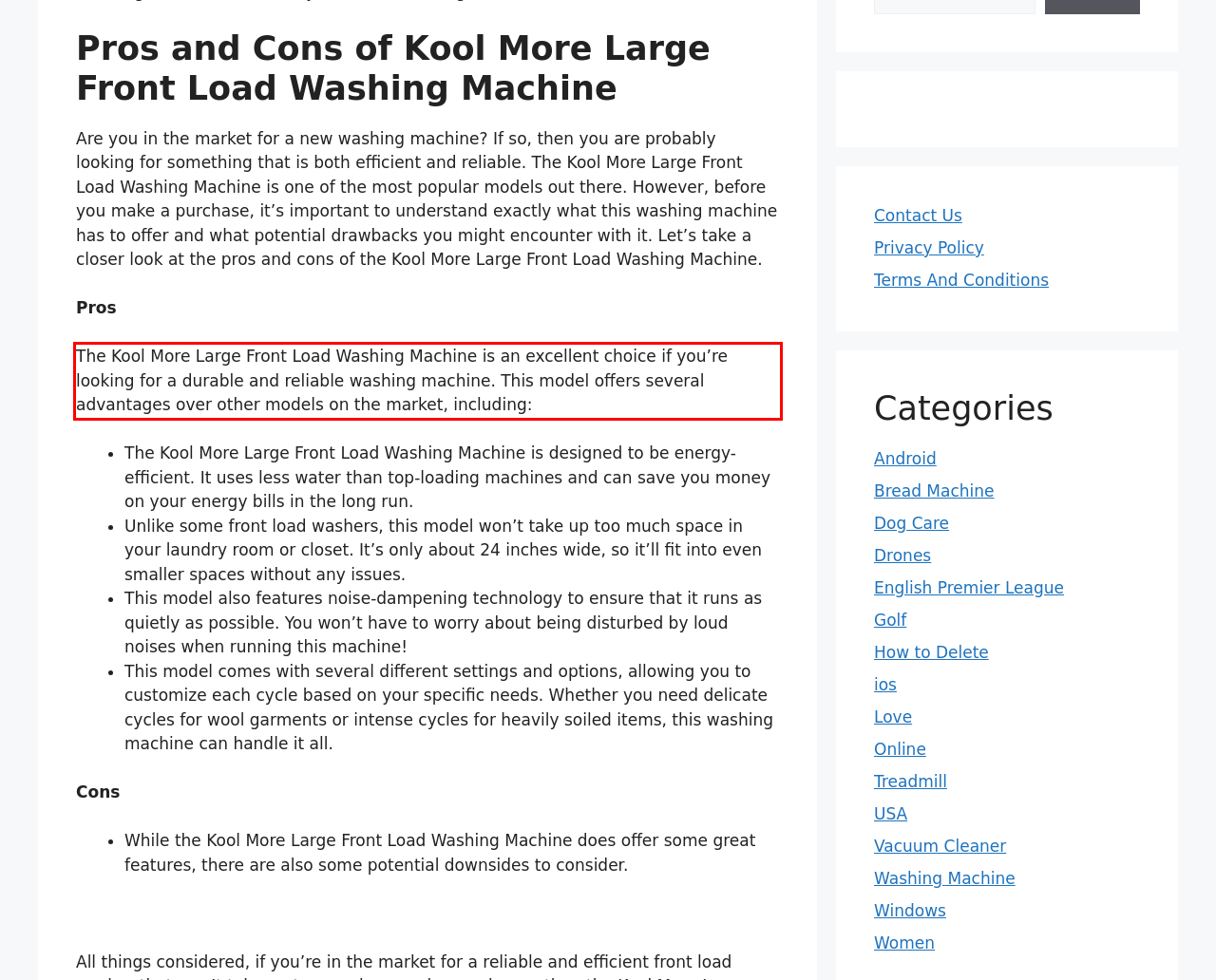Within the screenshot of a webpage, identify the red bounding box and perform OCR to capture the text content it contains.

The Kool More Large Front Load Washing Machine is an excellent choice if you’re looking for a durable and reliable washing machine. This model offers several advantages over other models on the market, including: